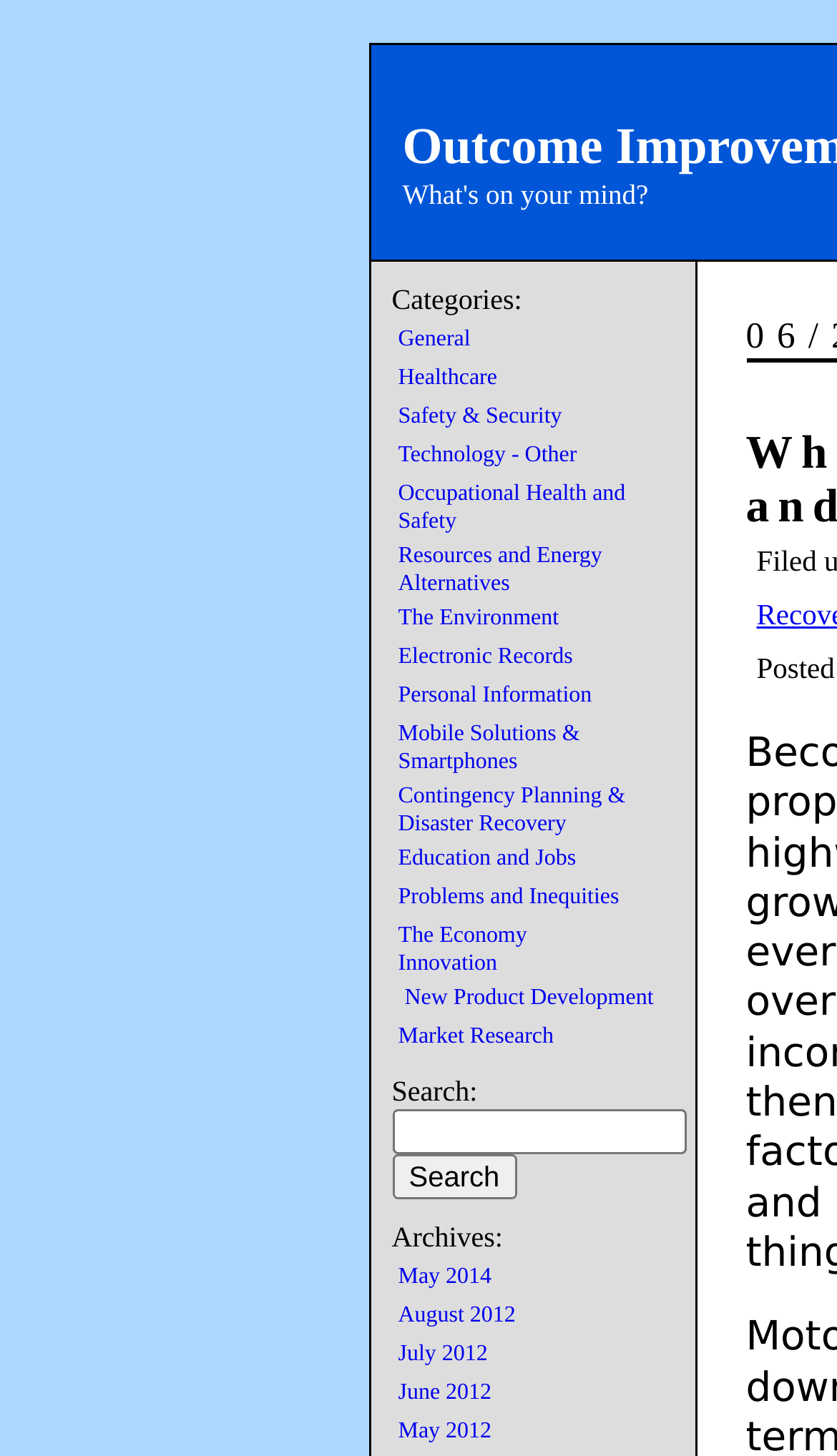Offer a thorough description of the webpage.

The webpage is titled "Outcome Improvement" and appears to be a categorized archive of articles or resources. At the top, there is a section labeled "Categories:" with 15 links below it, each representing a different category such as "General", "Healthcare", "Safety & Security", and so on. These links are aligned horizontally and take up about a quarter of the page's width.

Below the categories section, there is a search function that consists of a label "Search:", a text box, and a "Search" button. The search function is positioned near the top-right corner of the page.

Further down, there is an "Archives:" section that lists 5 links to archived content, each labeled with a month and year (e.g., "May 2014", "August 2012", etc.). These links are also aligned horizontally and are positioned near the bottom of the page.

Overall, the webpage appears to be a resource hub with categorized content and a search function, allowing users to easily find and access relevant information.